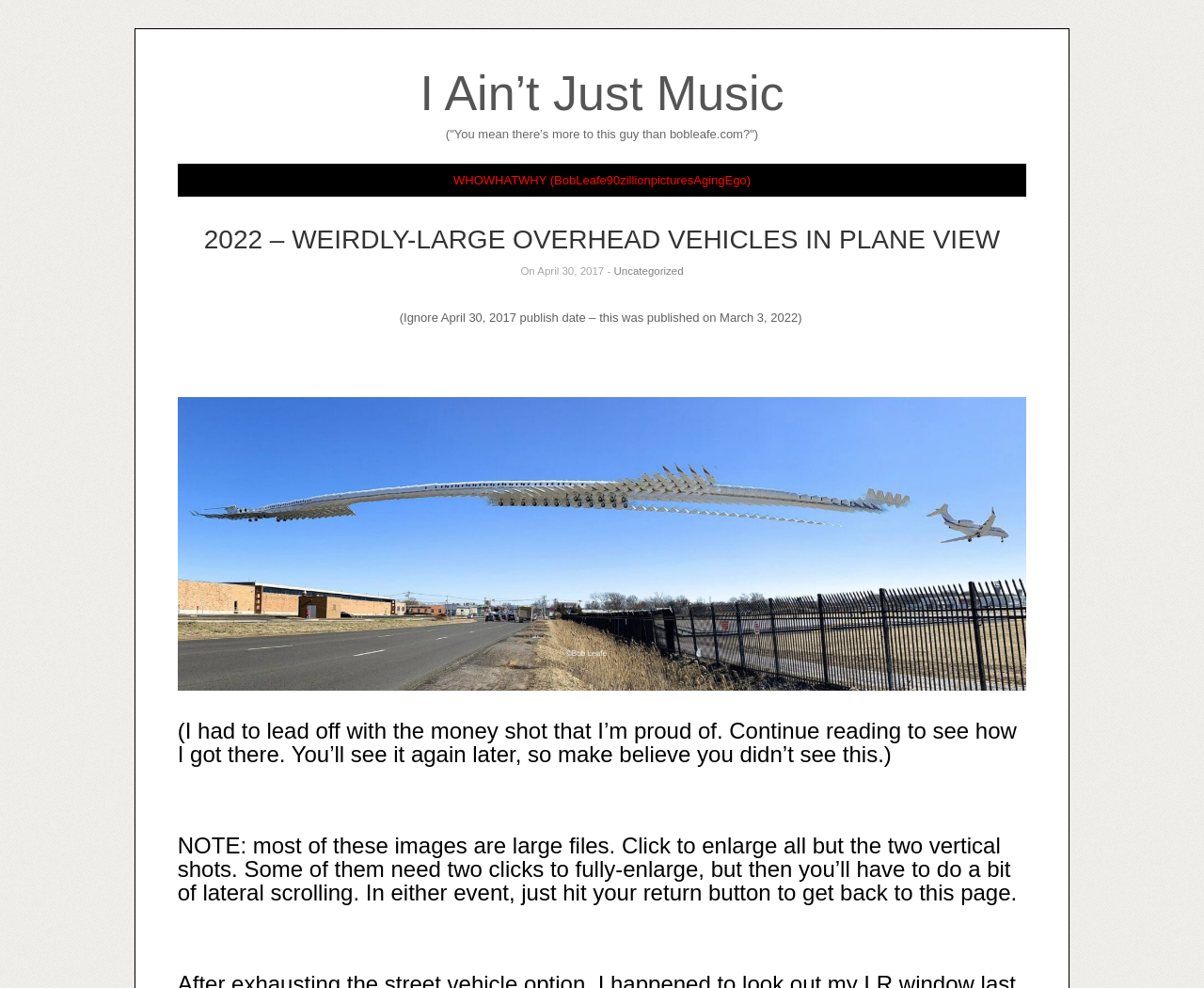Locate the UI element described by Uncategorized and provide its bounding box coordinates. Use the format (top-left x, top-left y, bottom-right x, bottom-right y) with all values as floating point numbers between 0 and 1.

[0.51, 0.269, 0.568, 0.28]